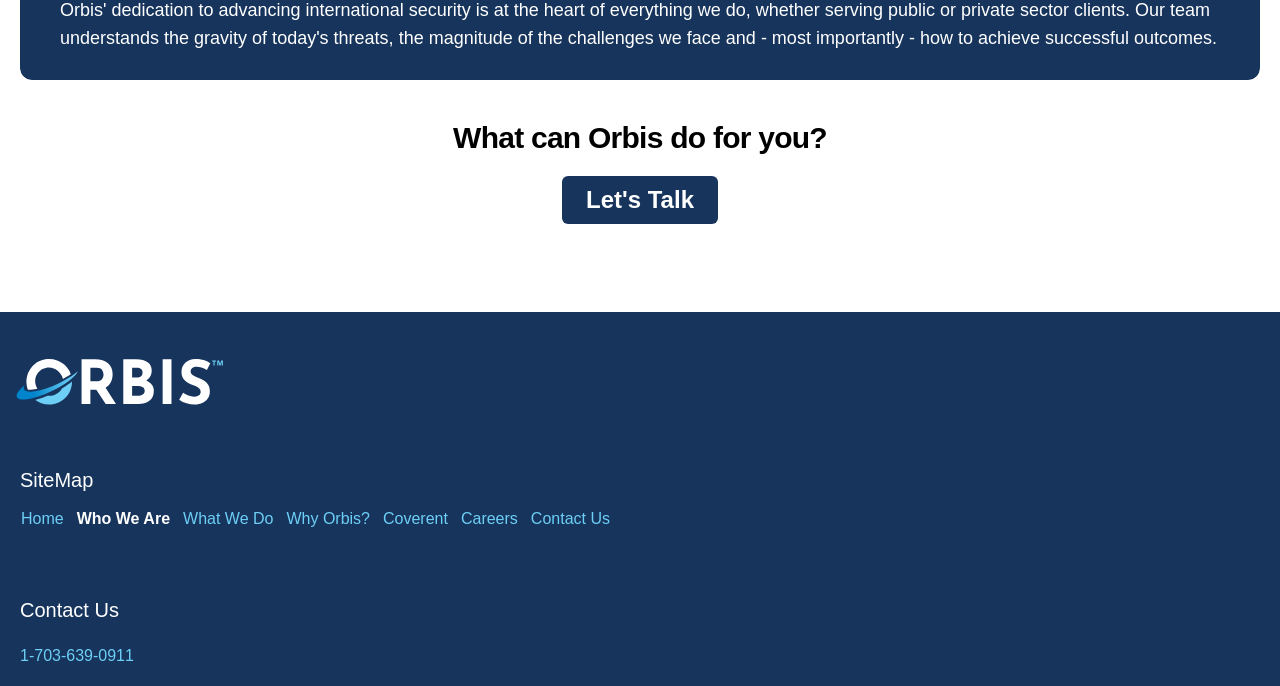Identify the bounding box coordinates of the region that needs to be clicked to carry out this instruction: "Learn about 'What We Do'". Provide these coordinates as four float numbers ranging from 0 to 1, i.e., [left, top, right, bottom].

[0.143, 0.744, 0.214, 0.769]